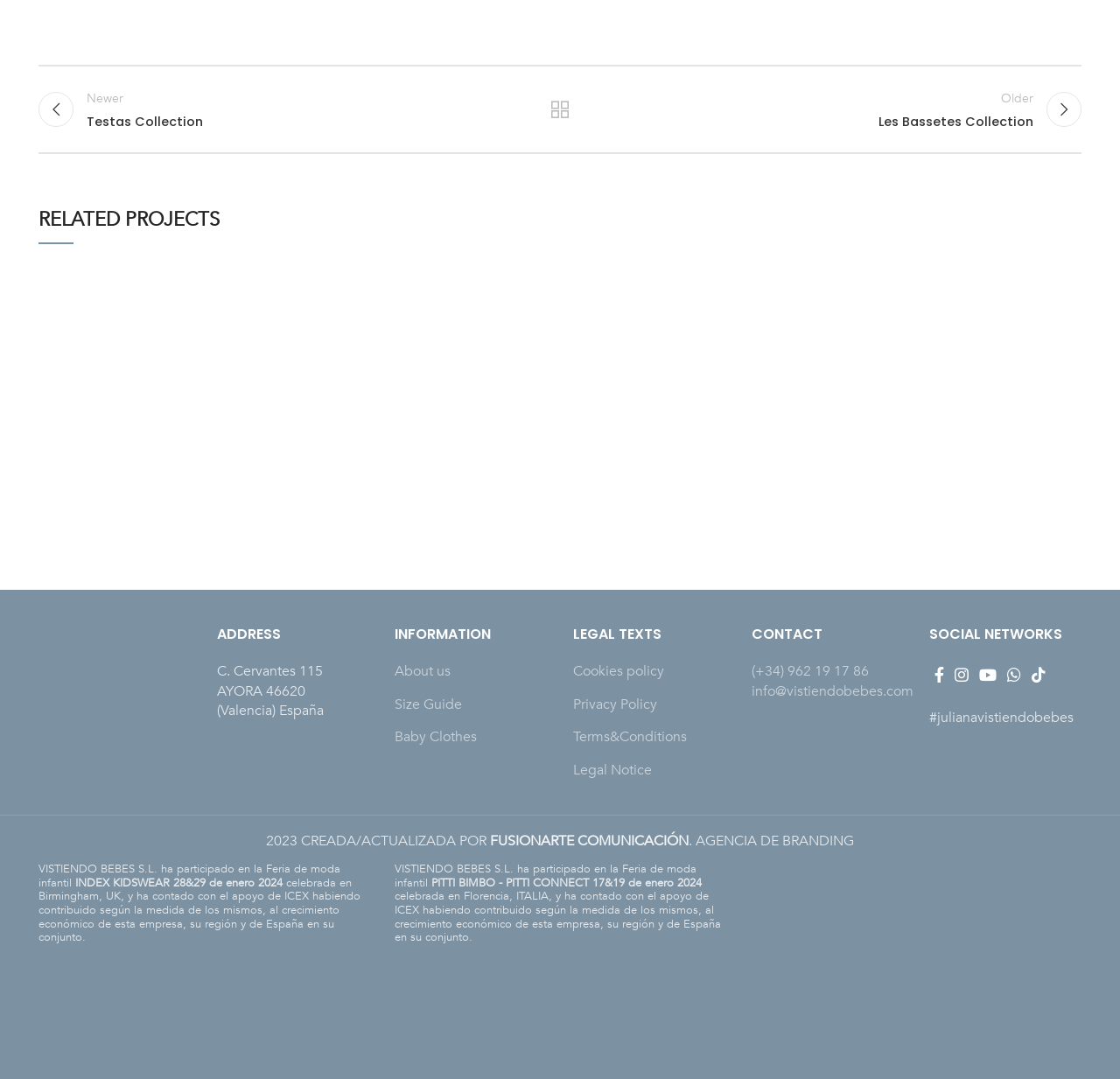Please answer the following question using a single word or phrase: 
What is the address of the company?

C. Cervantes 115, AYORA 46620 (Valencia) España